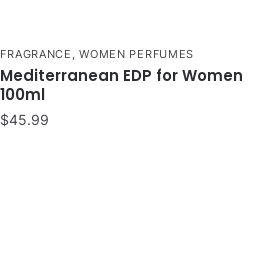Explain the image with as much detail as possible.

The image showcases the "Mediterranean EDP for Women 100ml," a fragrance by Elizabeth Arden, priced at $45.99. It is categorized under "FRAGRANCE" and specifically labeled as a "WOMEN PERFUMES." The elegant presentation highlights the product’s name and price, enticing potential buyers to explore this captivating scent. Ideal for those seeking a refreshing perfume option, this exquisite fragrance embodies the essence of the Mediterranean.